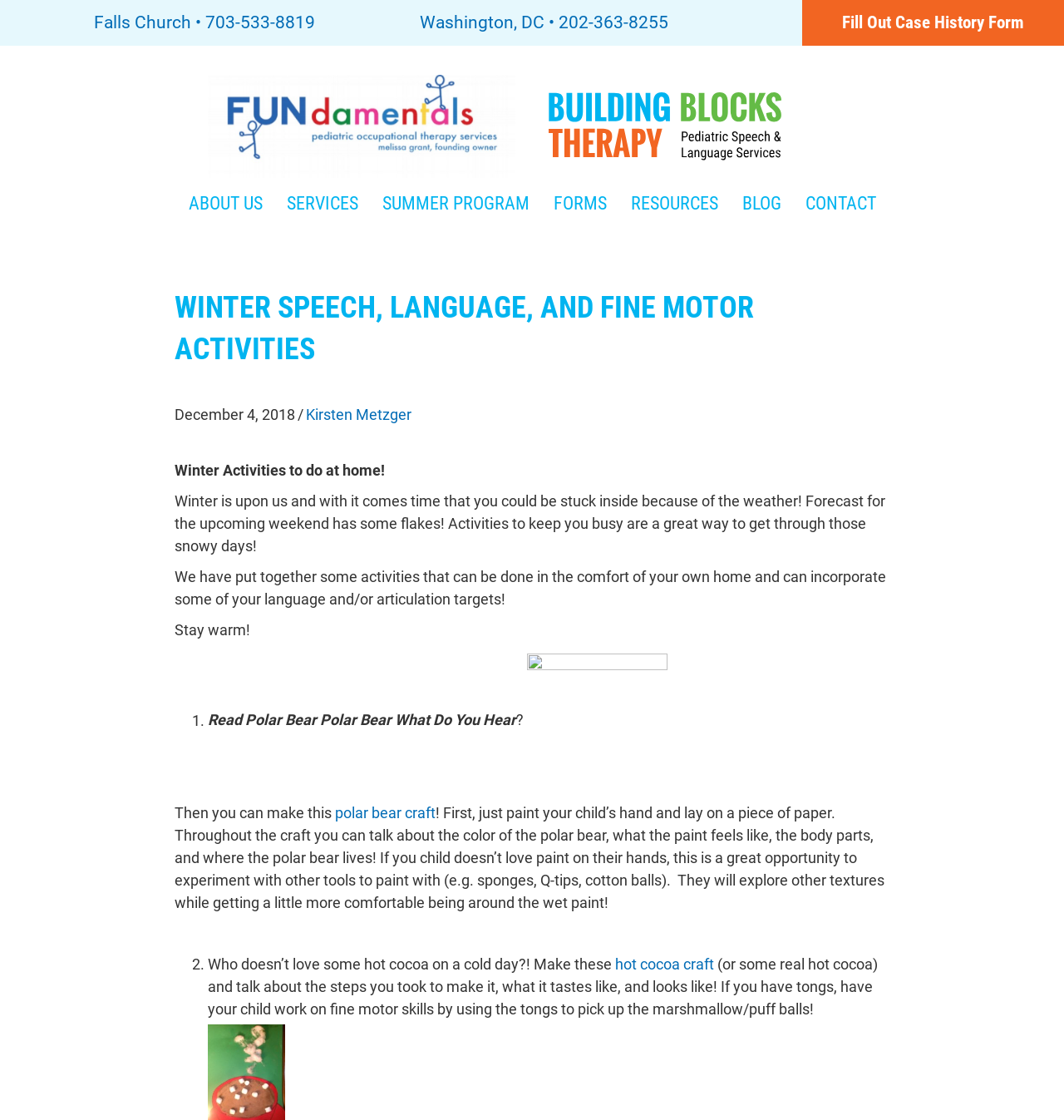Please find the bounding box coordinates of the element that you should click to achieve the following instruction: "Search for news". The coordinates should be presented as four float numbers between 0 and 1: [left, top, right, bottom].

None